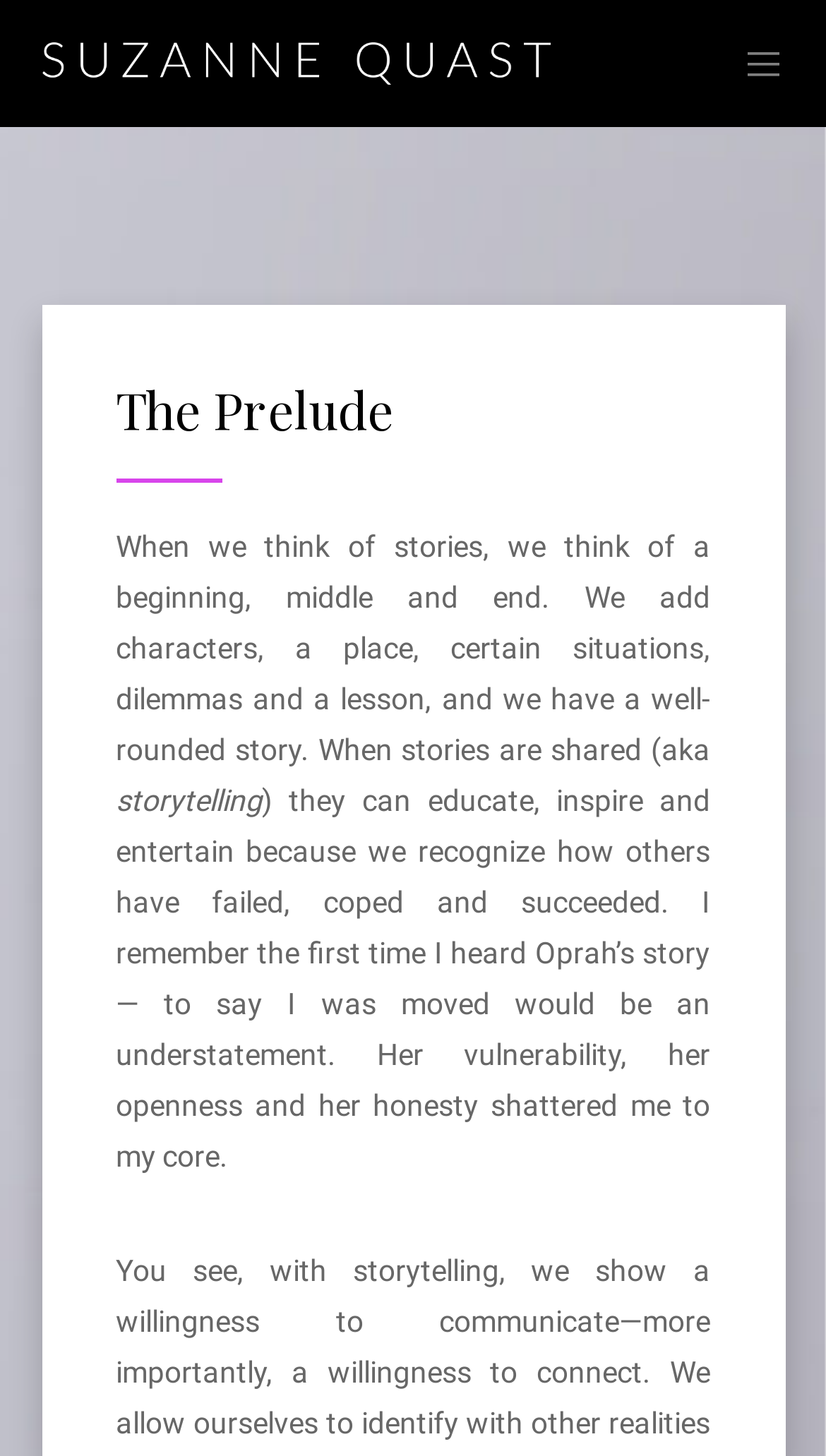Bounding box coordinates are specified in the format (top-left x, top-left y, bottom-right x, bottom-right y). All values are floating point numbers bounded between 0 and 1. Please provide the bounding box coordinate of the region this sentence describes: alt="Suzanne Quast"

[0.05, 0.044, 0.667, 0.073]